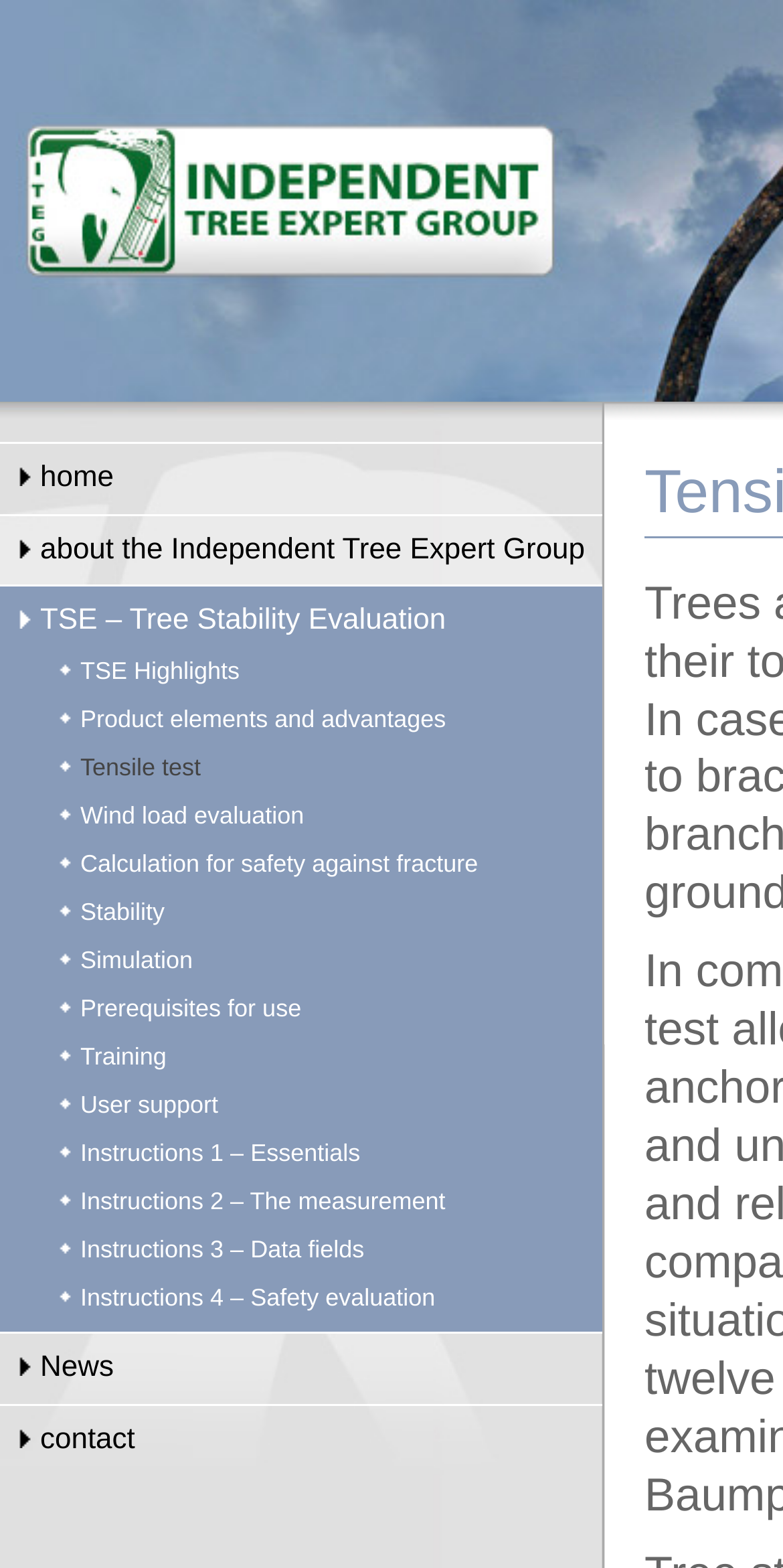Locate the bounding box coordinates of the element's region that should be clicked to carry out the following instruction: "check the news". The coordinates need to be four float numbers between 0 and 1, i.e., [left, top, right, bottom].

[0.0, 0.849, 0.769, 0.895]